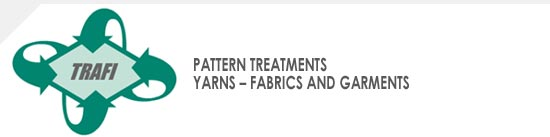Offer an in-depth caption that covers the entire scene depicted in the image.

The image features the logo of TRAFI, with an intricate design that embodies the theme of pattern treatments in yarns, fabrics, and garments. The logo is presented in a vibrant color scheme, prominently displaying the name "TRAFI" in bold, stylized lettering at the center. Above, the text "PATTERN TREATMENTS" is written in an elegant font, emphasizing the focus on innovative textile applications. Below this, the phrase "YARNS – FABRICS AND GARMENTS" highlights the company’s expertise in diverse textile products. The overall design reflects a modern aesthetic, suggesting creativity and a commitment to quality in fabric treatment solutions.